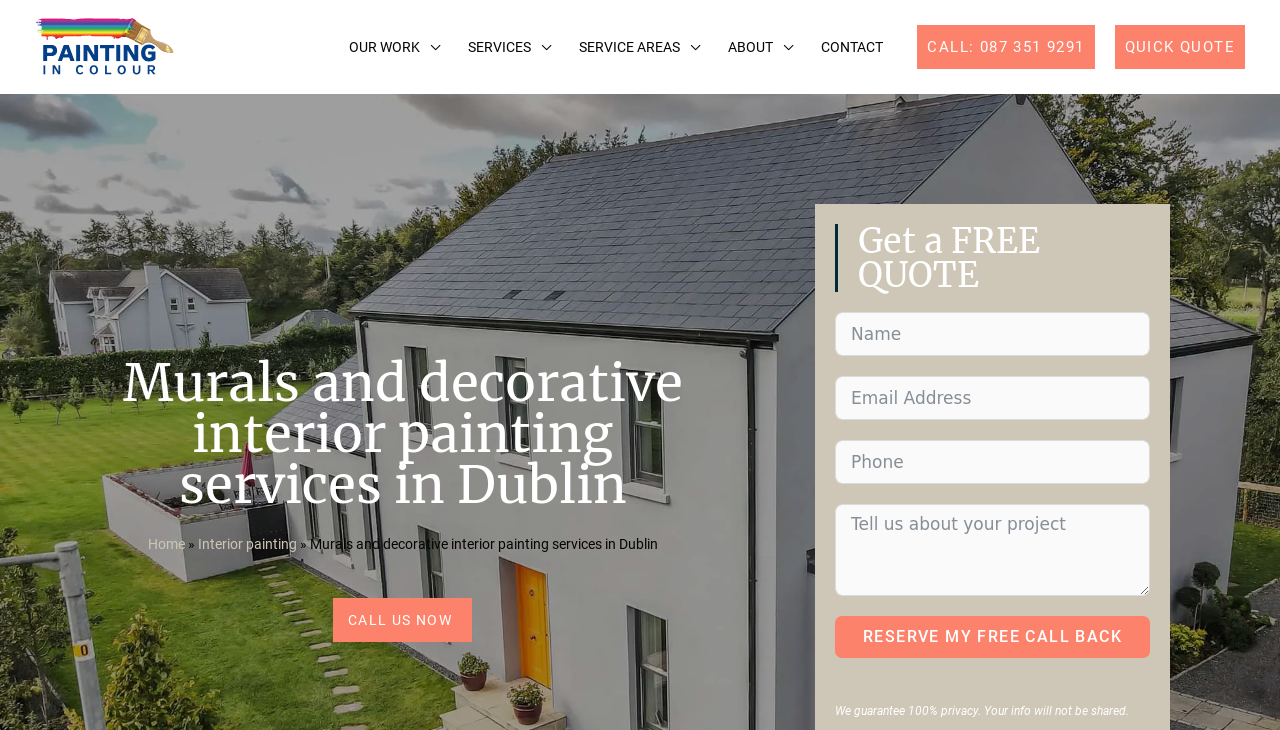Could you locate the bounding box coordinates for the section that should be clicked to accomplish this task: "Click on 'Medication delivery Valdosta,GA'".

None